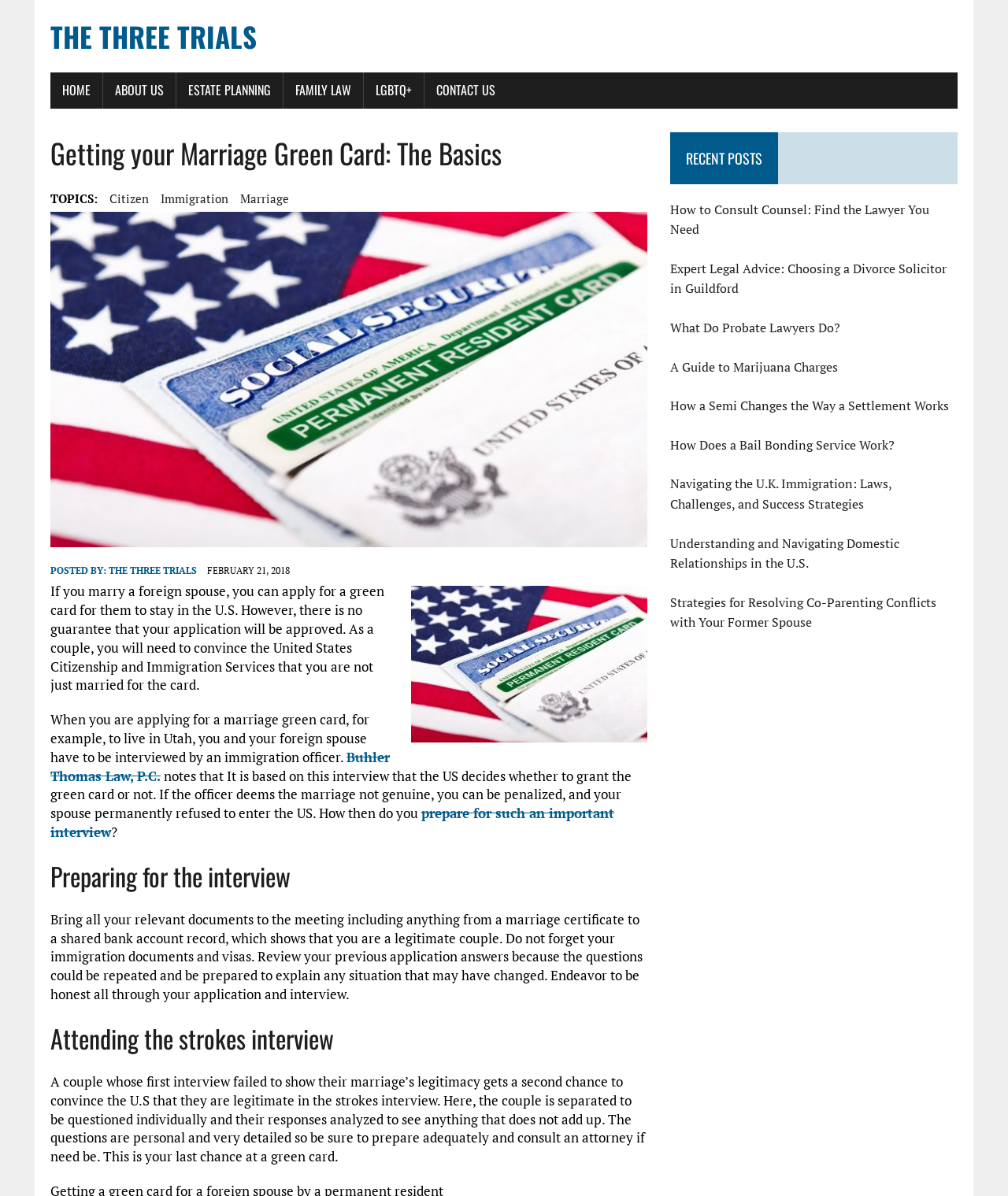Can you find and provide the title of the webpage?

THE THREE TRIALS